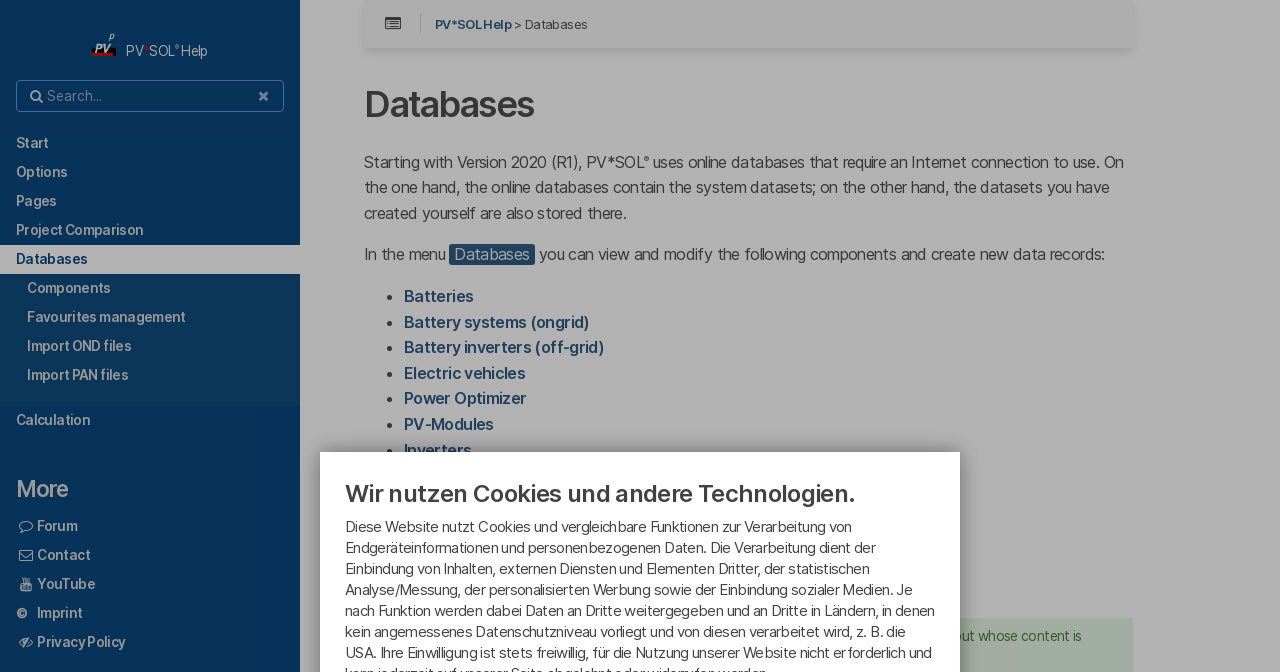Extract the bounding box of the UI element described as: "Contact Us".

None